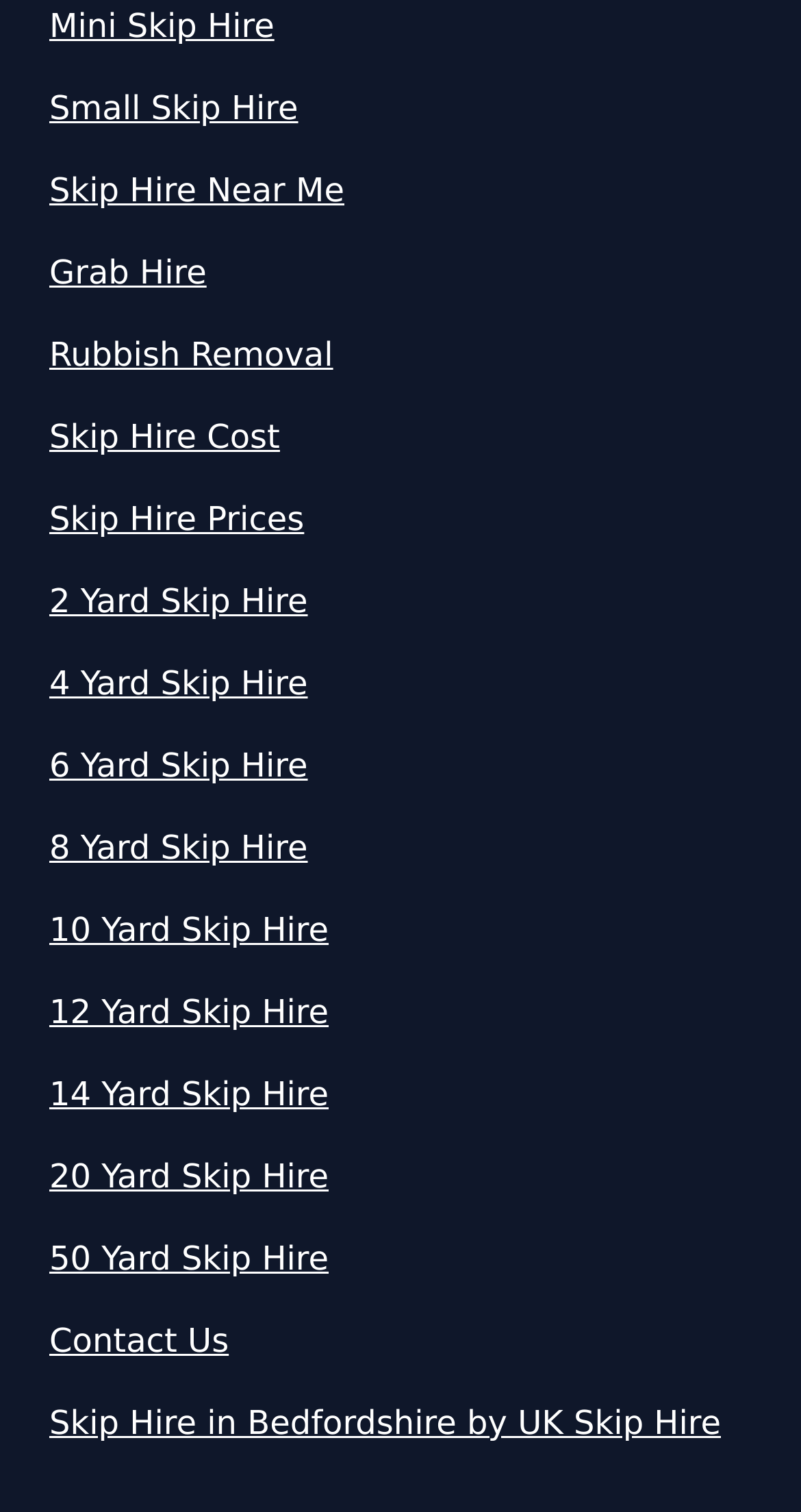Bounding box coordinates must be specified in the format (top-left x, top-left y, bottom-right x, bottom-right y). All values should be floating point numbers between 0 and 1. What are the bounding box coordinates of the UI element described as: 8 Yard Skip Hire

[0.062, 0.545, 0.938, 0.577]